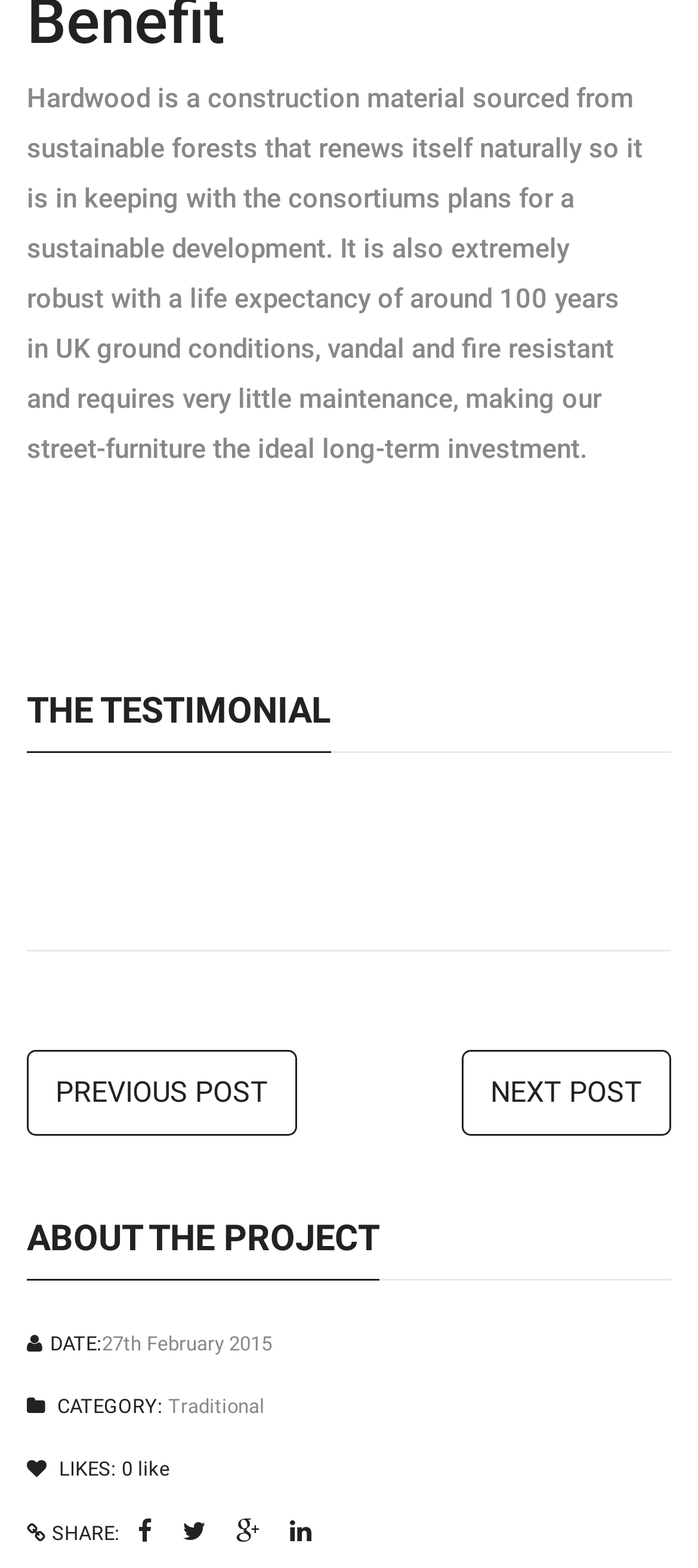Given the element description Traditional, identify the bounding box coordinates for the UI element on the webpage screenshot. The format should be (top-left x, top-left y, bottom-right x, bottom-right y), with values between 0 and 1.

[0.241, 0.89, 0.379, 0.905]